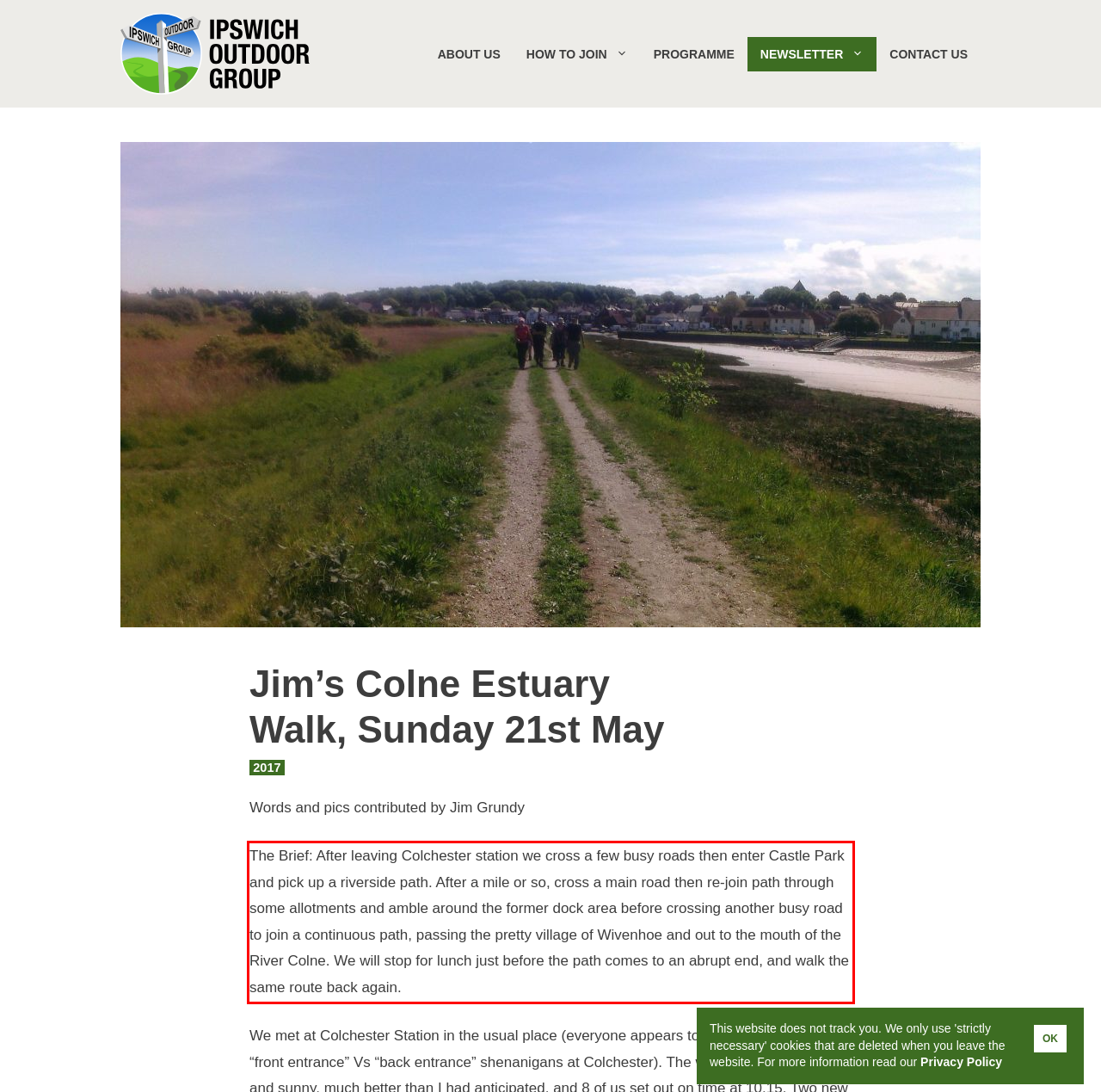You are provided with a webpage screenshot that includes a red rectangle bounding box. Extract the text content from within the bounding box using OCR.

The Brief: After leaving Colchester station we cross a few busy roads then enter Castle Park and pick up a riverside path. After a mile or so, cross a main road then re-join path through some allotments and amble around the former dock area before crossing another busy road to join a continuous path, passing the pretty village of Wivenhoe and out to the mouth of the River Colne. We will stop for lunch just before the path comes to an abrupt end, and walk the same route back again.